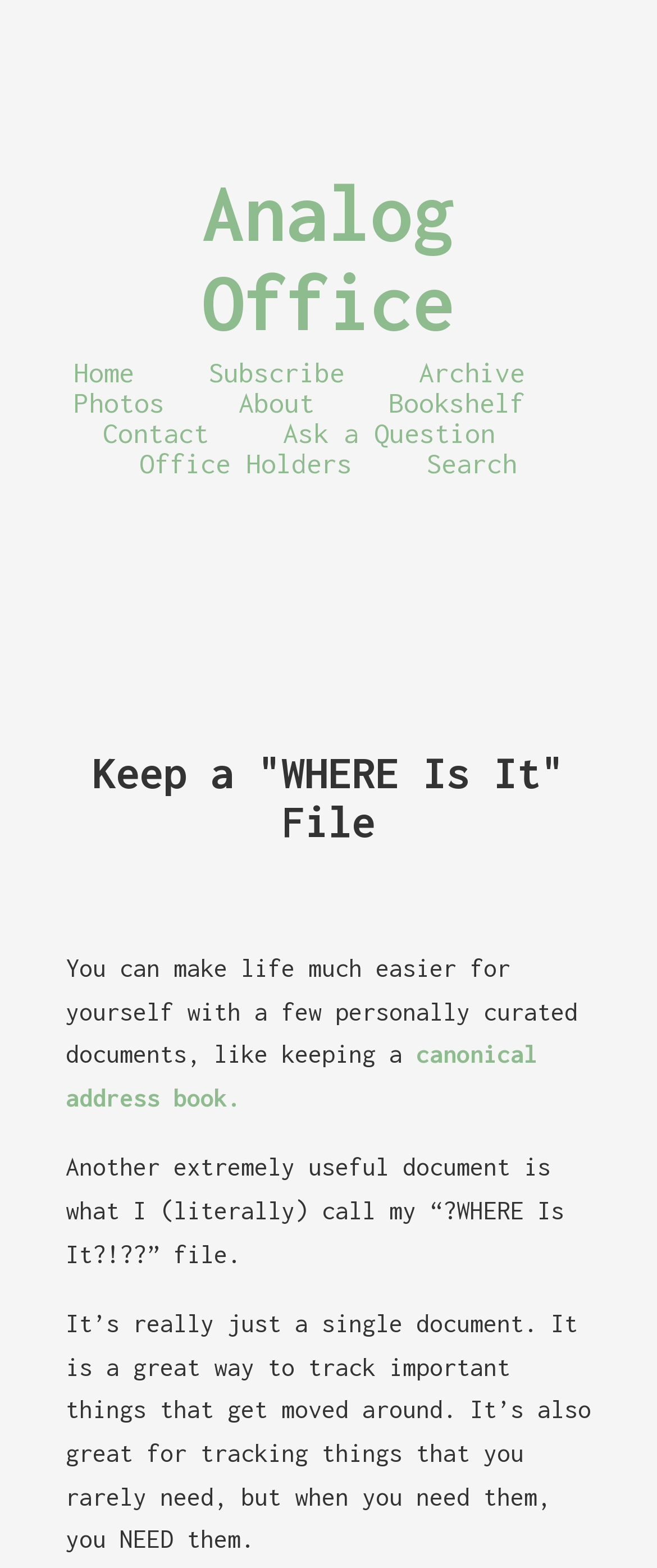Please determine the bounding box of the UI element that matches this description: canonical address book.. The coordinates should be given as (top-left x, top-left y, bottom-right x, bottom-right y), with all values between 0 and 1.

[0.1, 0.663, 0.818, 0.709]